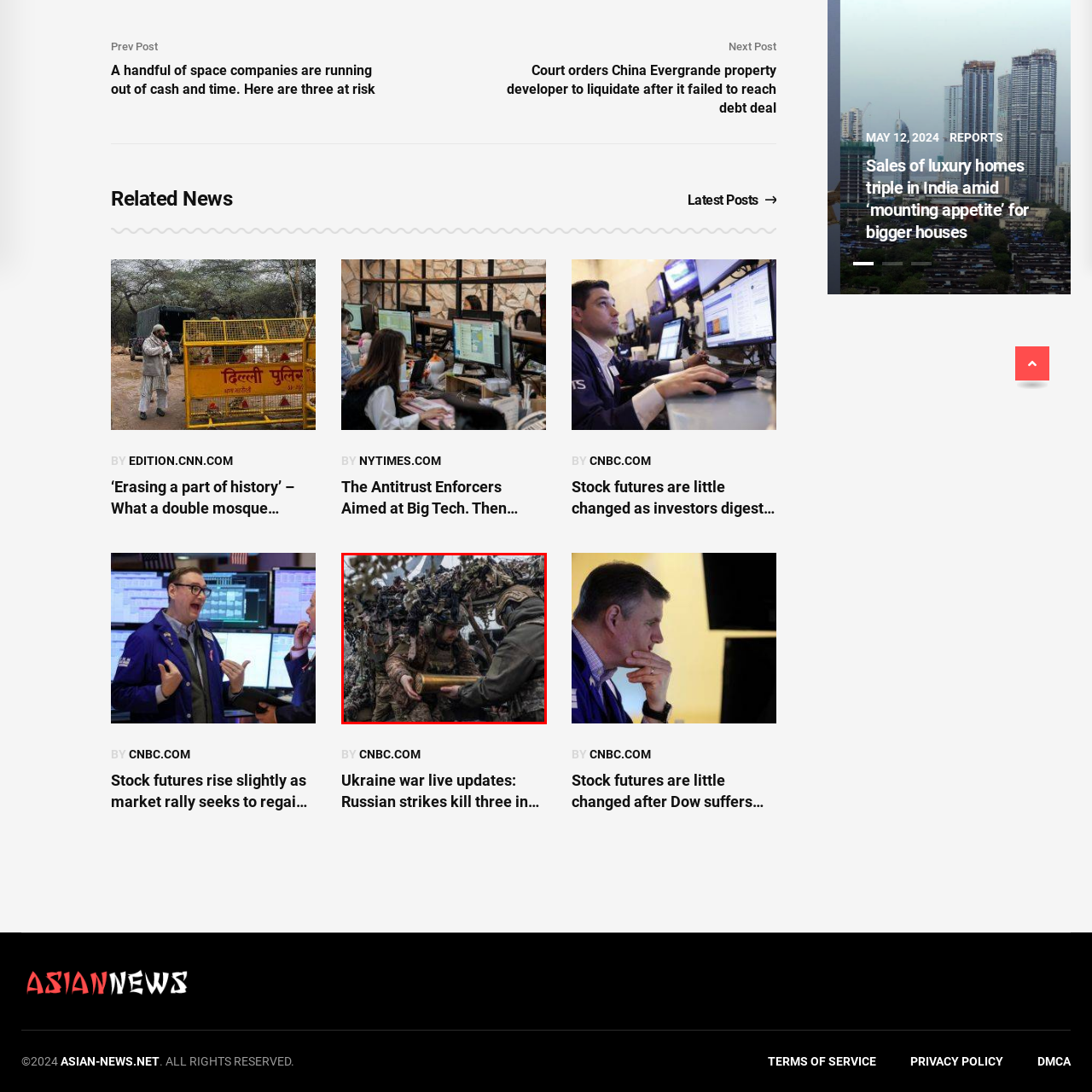Inspect the section within the red border, What is the purpose of the netting camouflage in the background? Provide a one-word or one-phrase answer.

To blend into surroundings